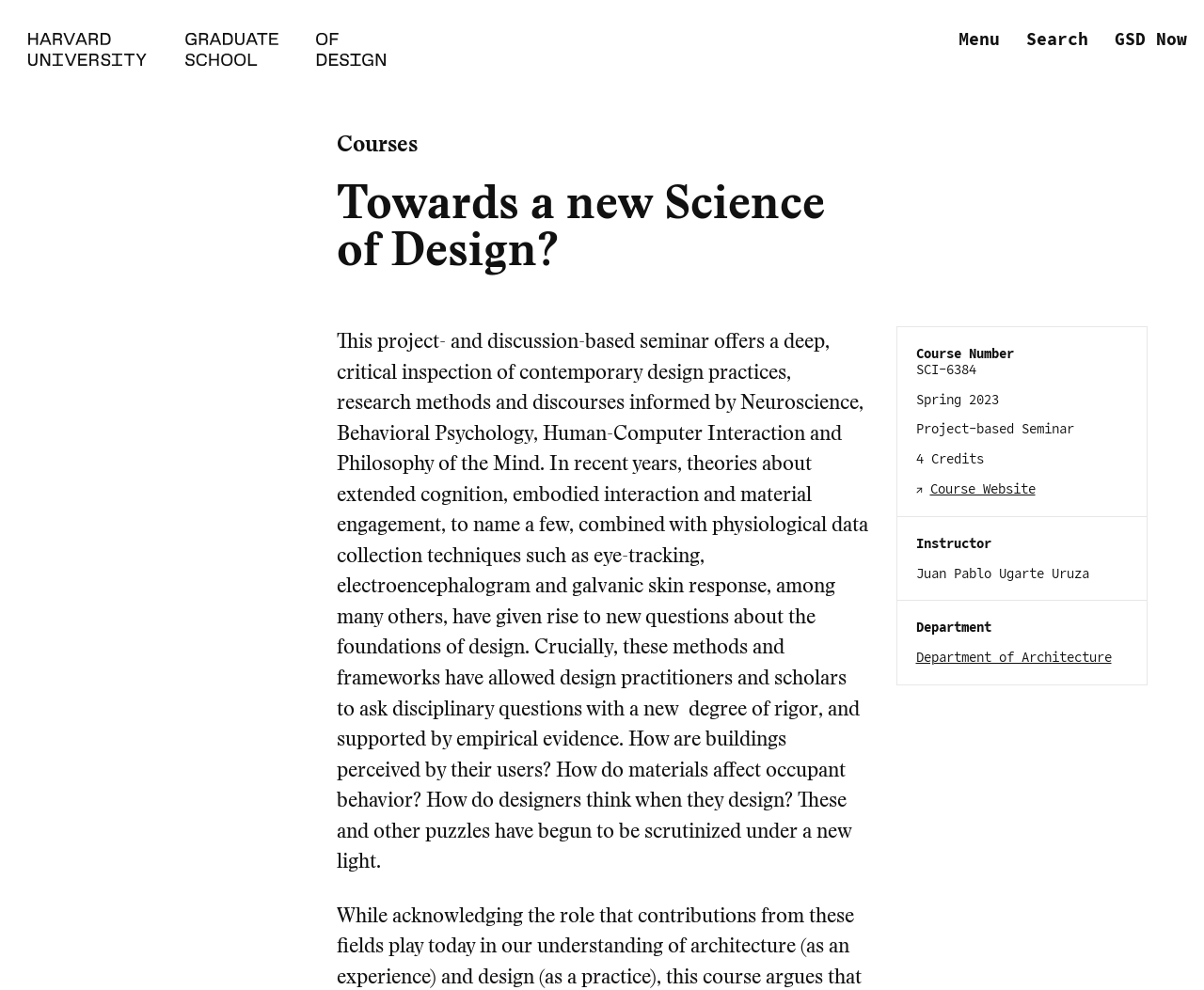What is the bounding box coordinate of the 'Menu' button?
Answer briefly with a single word or phrase based on the image.

[0.796, 0.028, 0.83, 0.05]